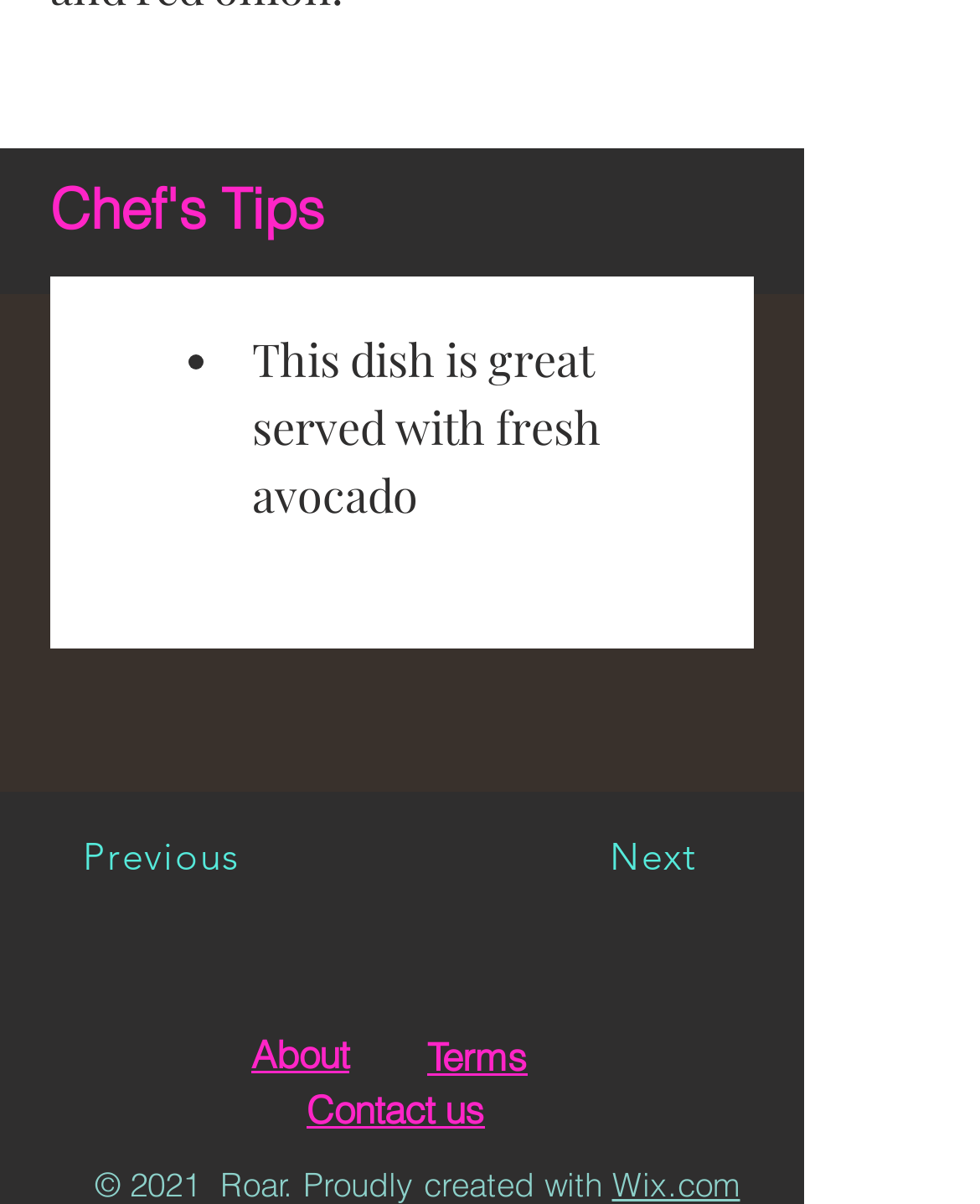Determine the coordinates of the bounding box for the clickable area needed to execute this instruction: "Click on the Previous button".

[0.01, 0.668, 0.318, 0.756]